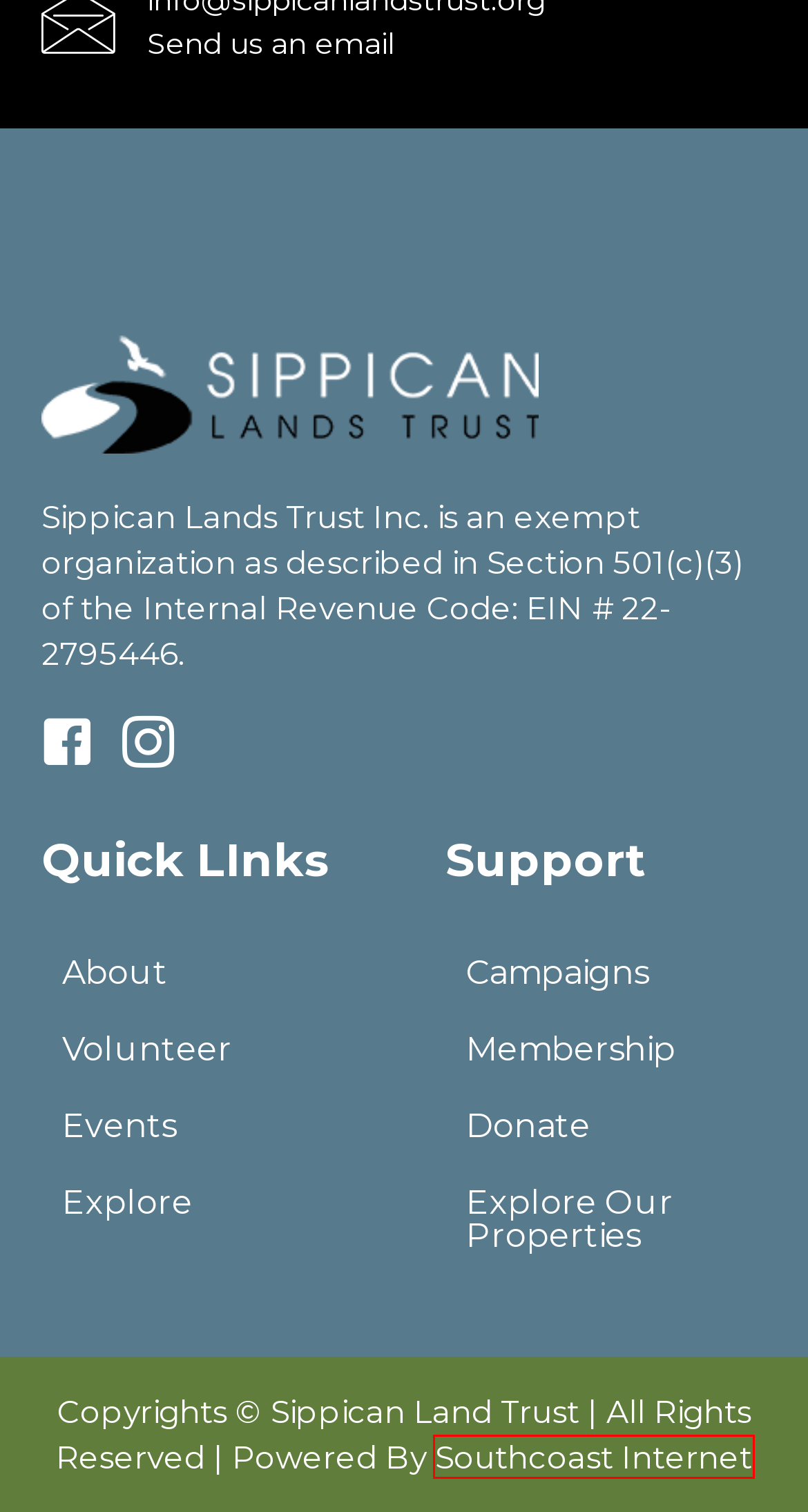Analyze the webpage screenshot with a red bounding box highlighting a UI element. Select the description that best matches the new webpage after clicking the highlighted element. Here are the options:
A. Donate – Sippican Lands Trust
B. Sippican Lands Trust – Wildlife Refuge, Marion MA
C. About – Sippican Lands Trust
D. Membership – Sippican Lands Trust
E. Contact – Sippican Lands Trust
F. SouthCoast Internet – Web Design and Development
G. Campaigns – Sippican Lands Trust
H. Volunteer – Sippican Lands Trust

F